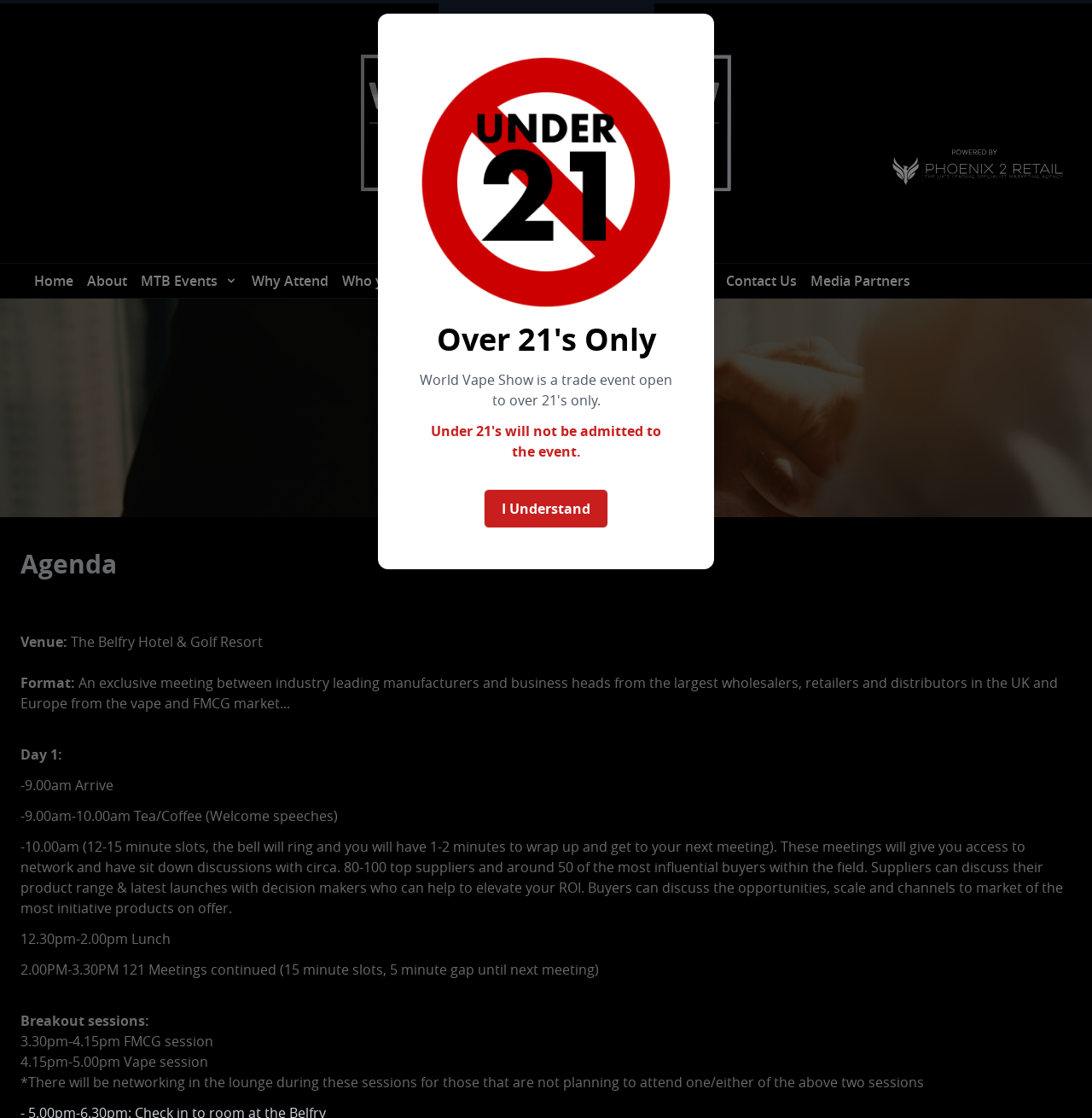Find the bounding box coordinates of the element I should click to carry out the following instruction: "Click the 'Register' link".

[0.598, 0.236, 0.659, 0.266]